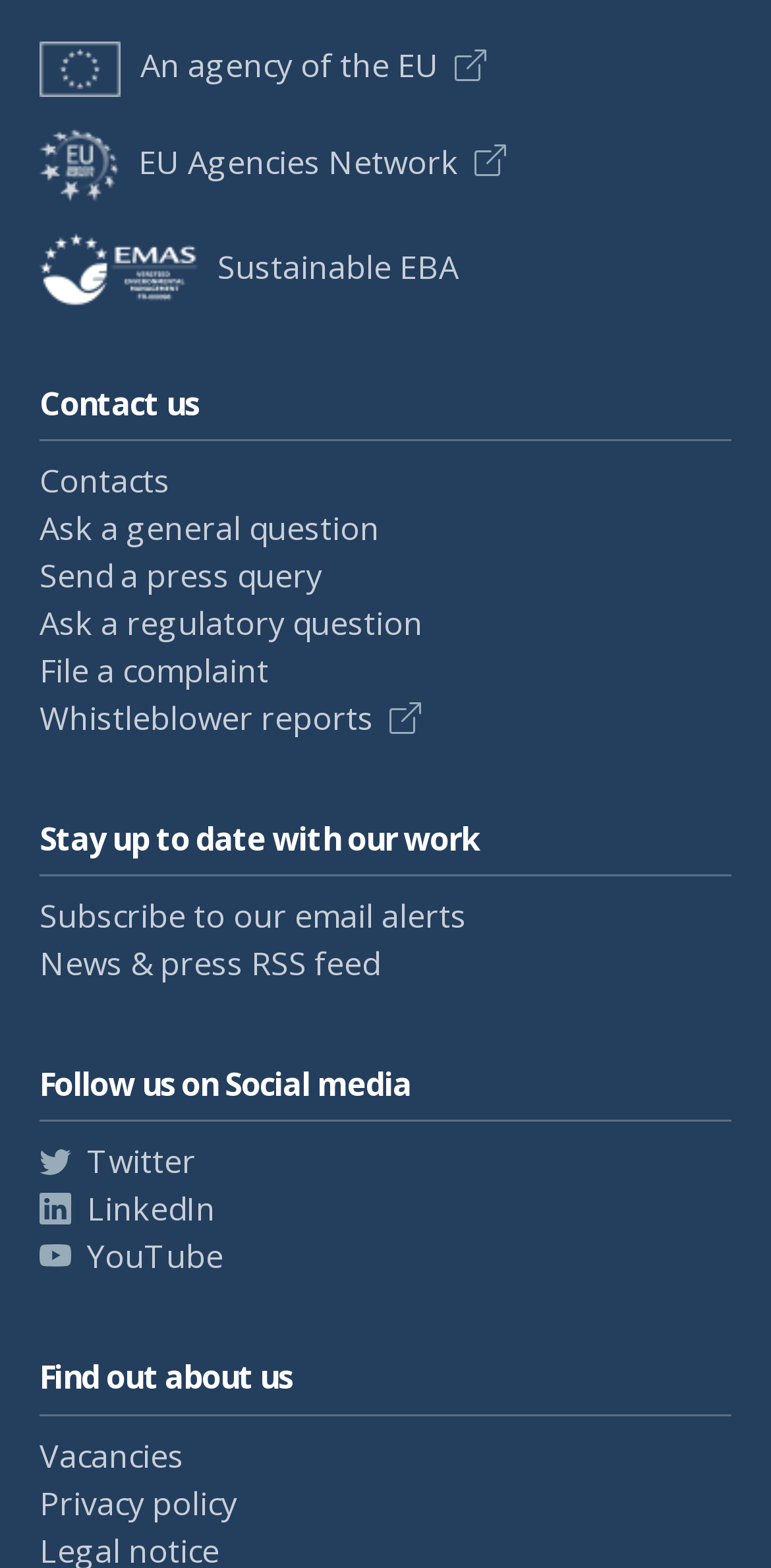Please identify the bounding box coordinates of the region to click in order to complete the given instruction: "Contact us". The coordinates should be four float numbers between 0 and 1, i.e., [left, top, right, bottom].

[0.051, 0.246, 0.949, 0.281]